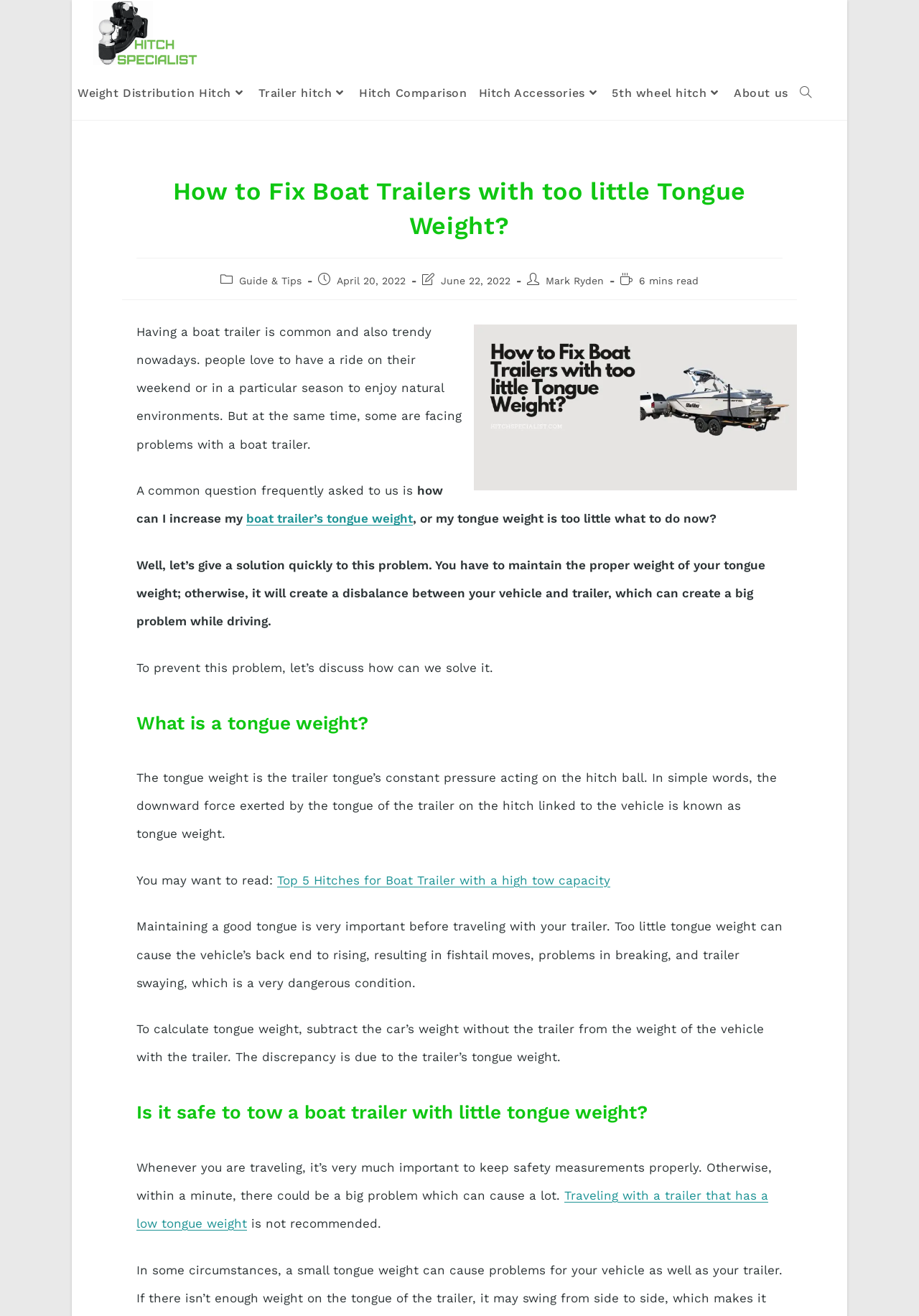Please determine the bounding box coordinates for the element that should be clicked to follow these instructions: "Read the article about How to Fix Boat Trailers with too little Tongue Weight".

[0.148, 0.133, 0.852, 0.196]